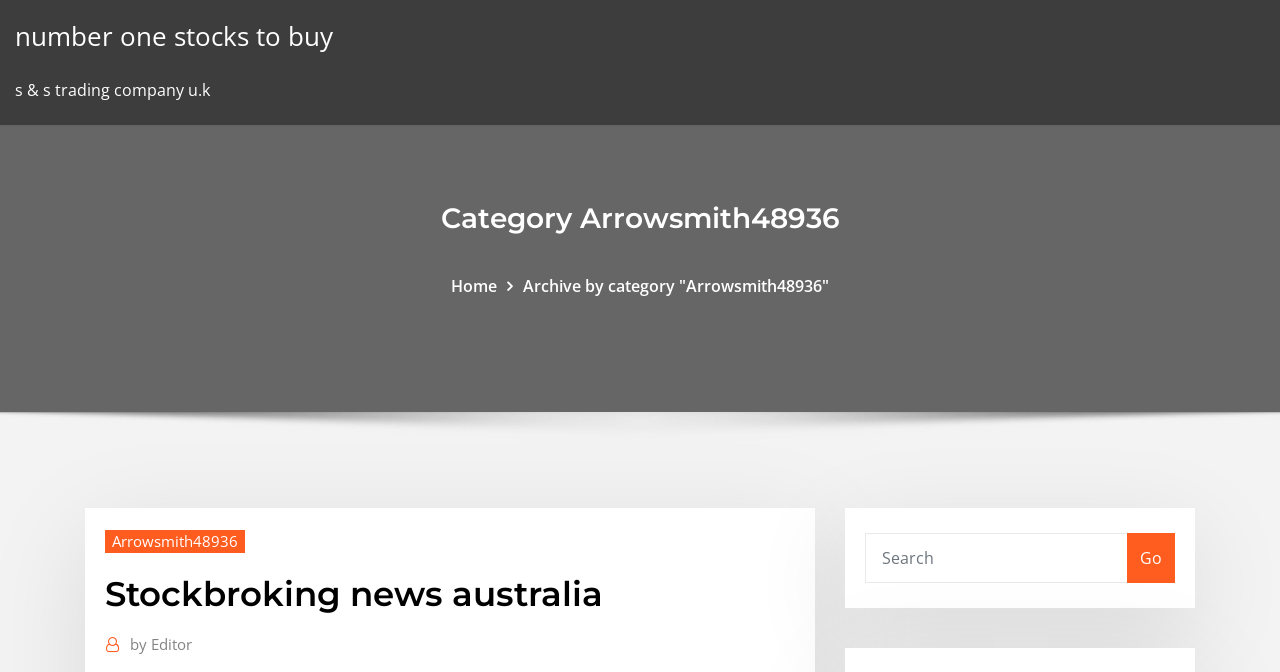Given the description "parent_node: Go name="s" placeholder="Search"", provide the bounding box coordinates of the corresponding UI element.

[0.676, 0.793, 0.881, 0.868]